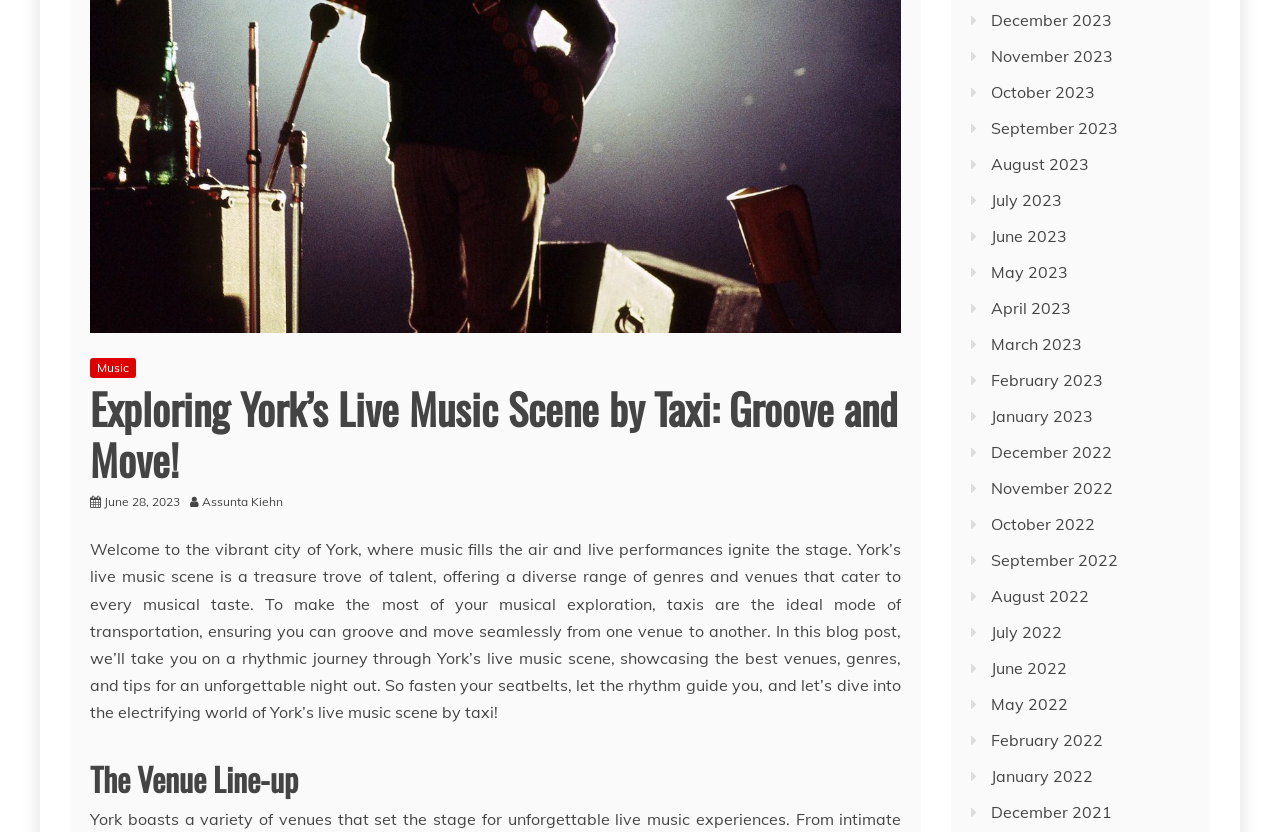Predict the bounding box of the UI element that fits this description: "January 2022".

[0.775, 0.92, 0.854, 0.944]